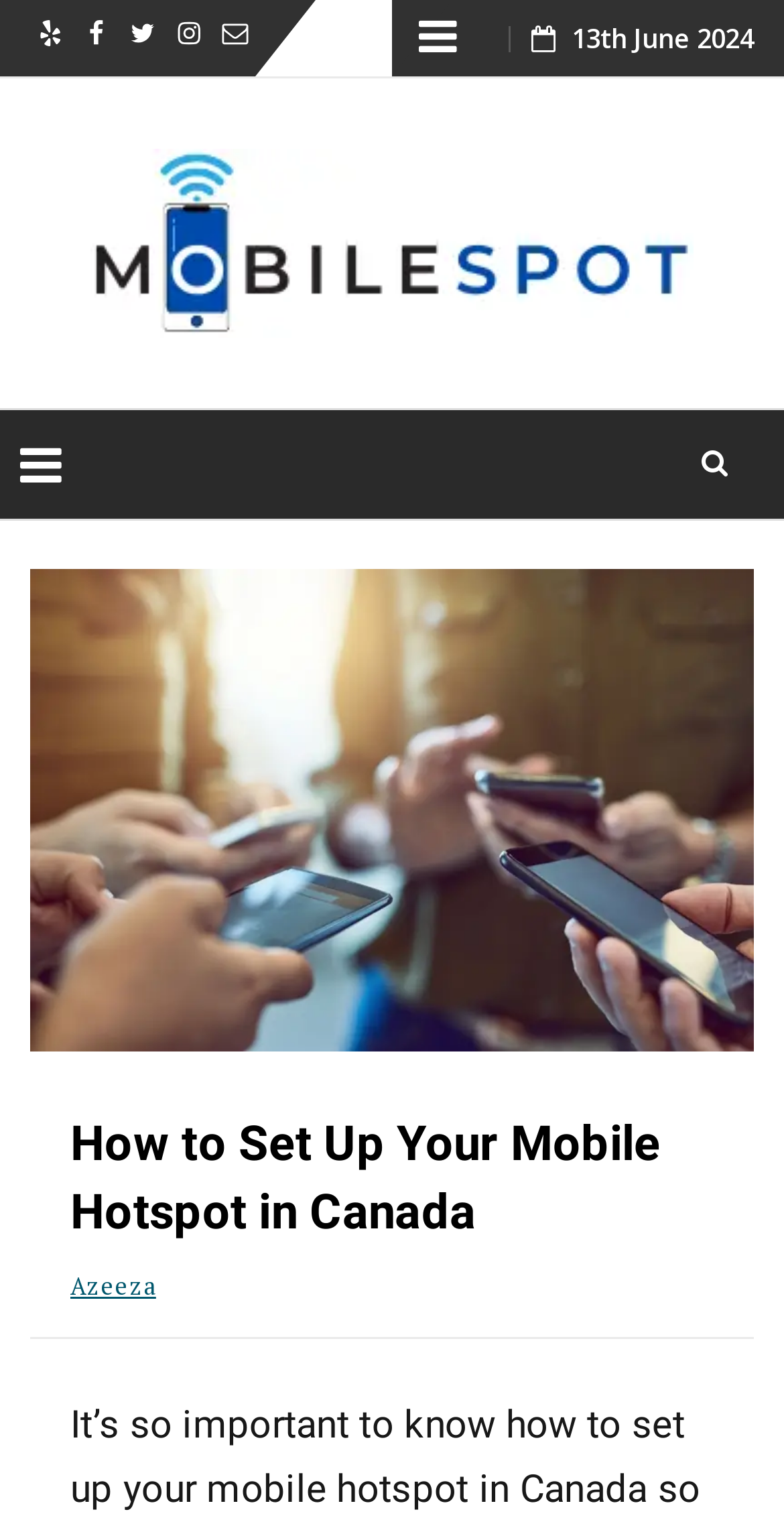Using the element description: "alt="Mobile Spot"", determine the bounding box coordinates for the specified UI element. The coordinates should be four float numbers between 0 and 1, [left, top, right, bottom].

[0.115, 0.131, 0.885, 0.18]